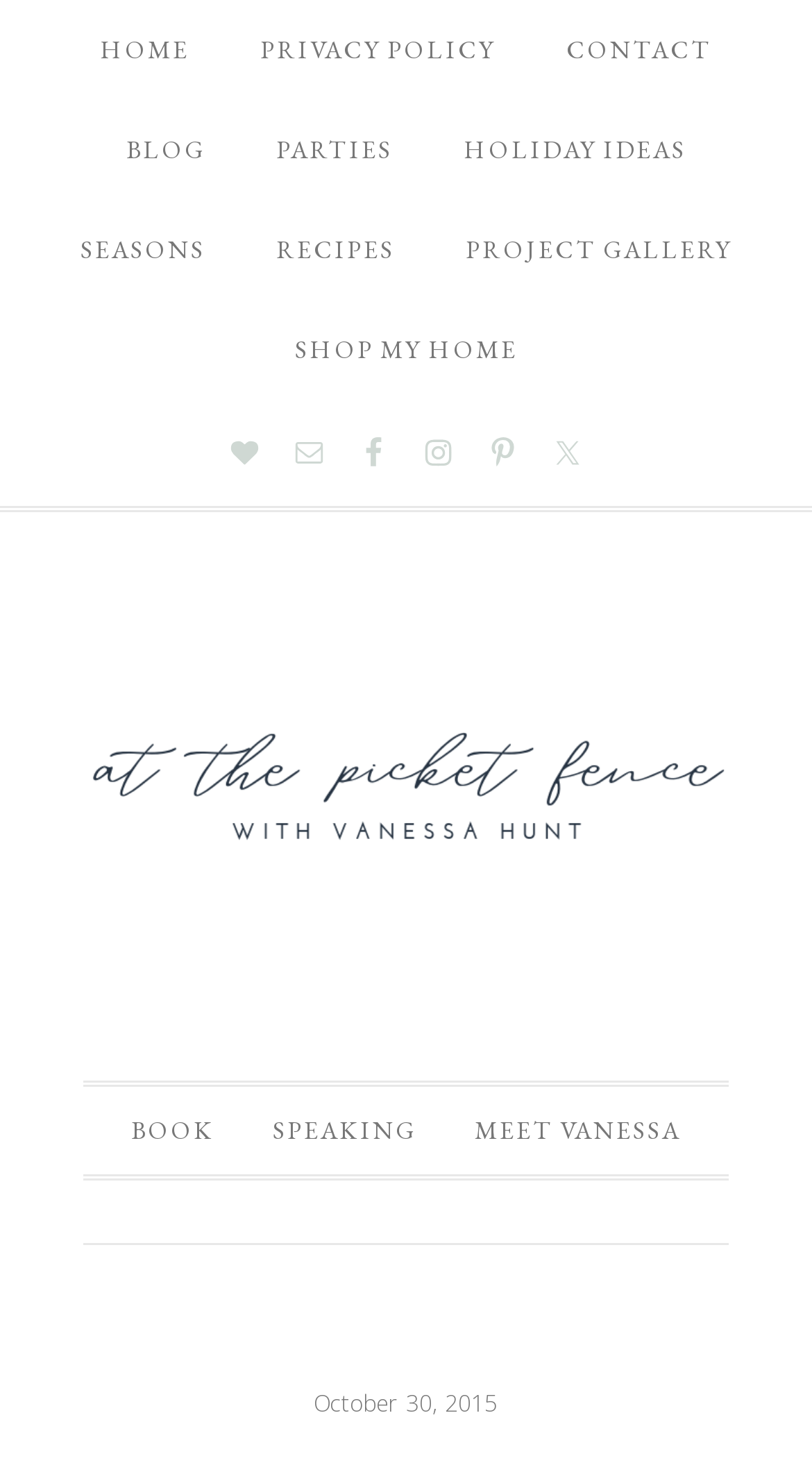How many main navigation links are there?
Answer the question with a detailed and thorough explanation.

I counted the number of main navigation links by looking at the links under the 'Secondary' navigation element, which are HOME, PRIVACY POLICY, CONTACT, BLOG, PARTIES, HOLIDAY IDEAS, SEASONS, RECIPES, and PROJECT GALLERY.